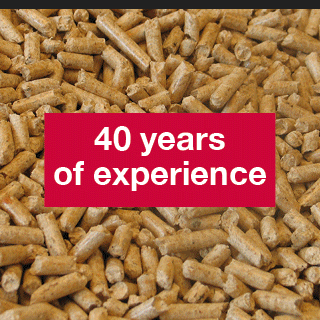How many years of experience is highlighted in the image?
Could you answer the question with a detailed and thorough explanation?

The bold, striking text overlaying the backdrop clearly reads '40 years of experience', which is a prominent feature of the image, drawing attention to the extensive expertise in sustainable energy production and usage.